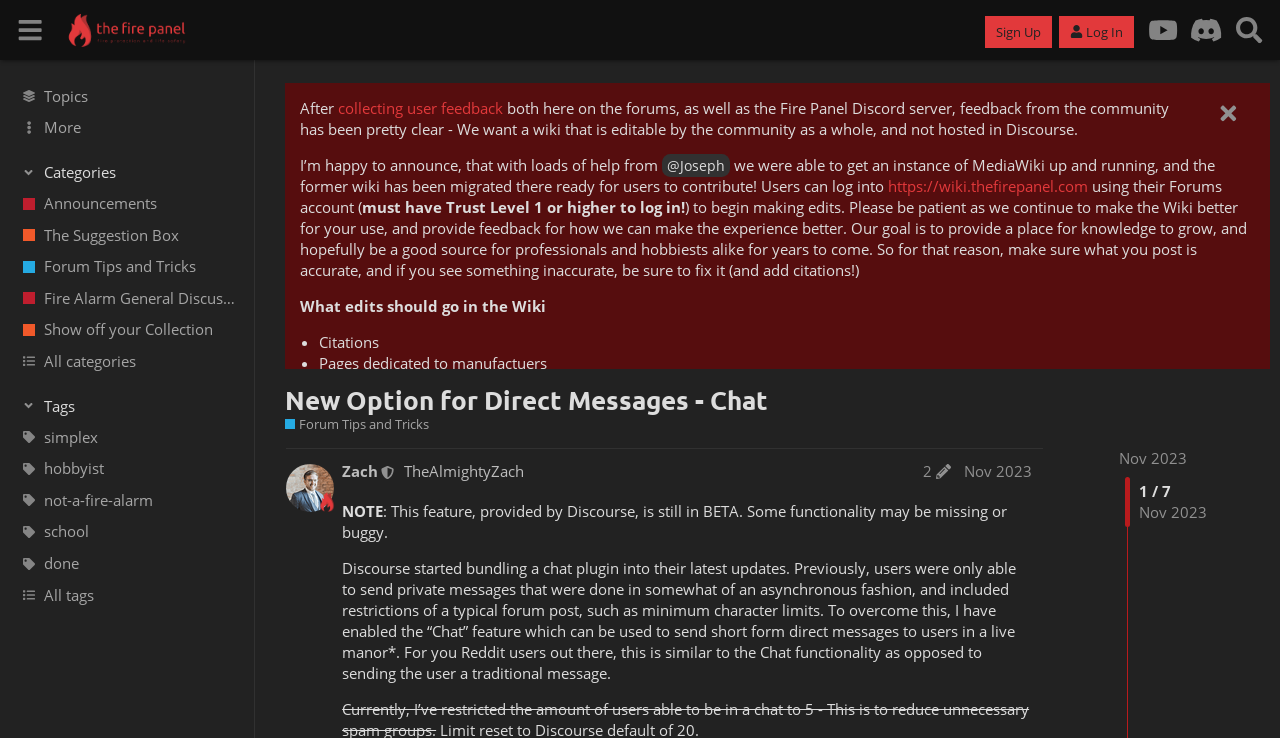Specify the bounding box coordinates for the region that must be clicked to perform the given instruction: "Click the 'Log In' button".

[0.828, 0.021, 0.886, 0.064]